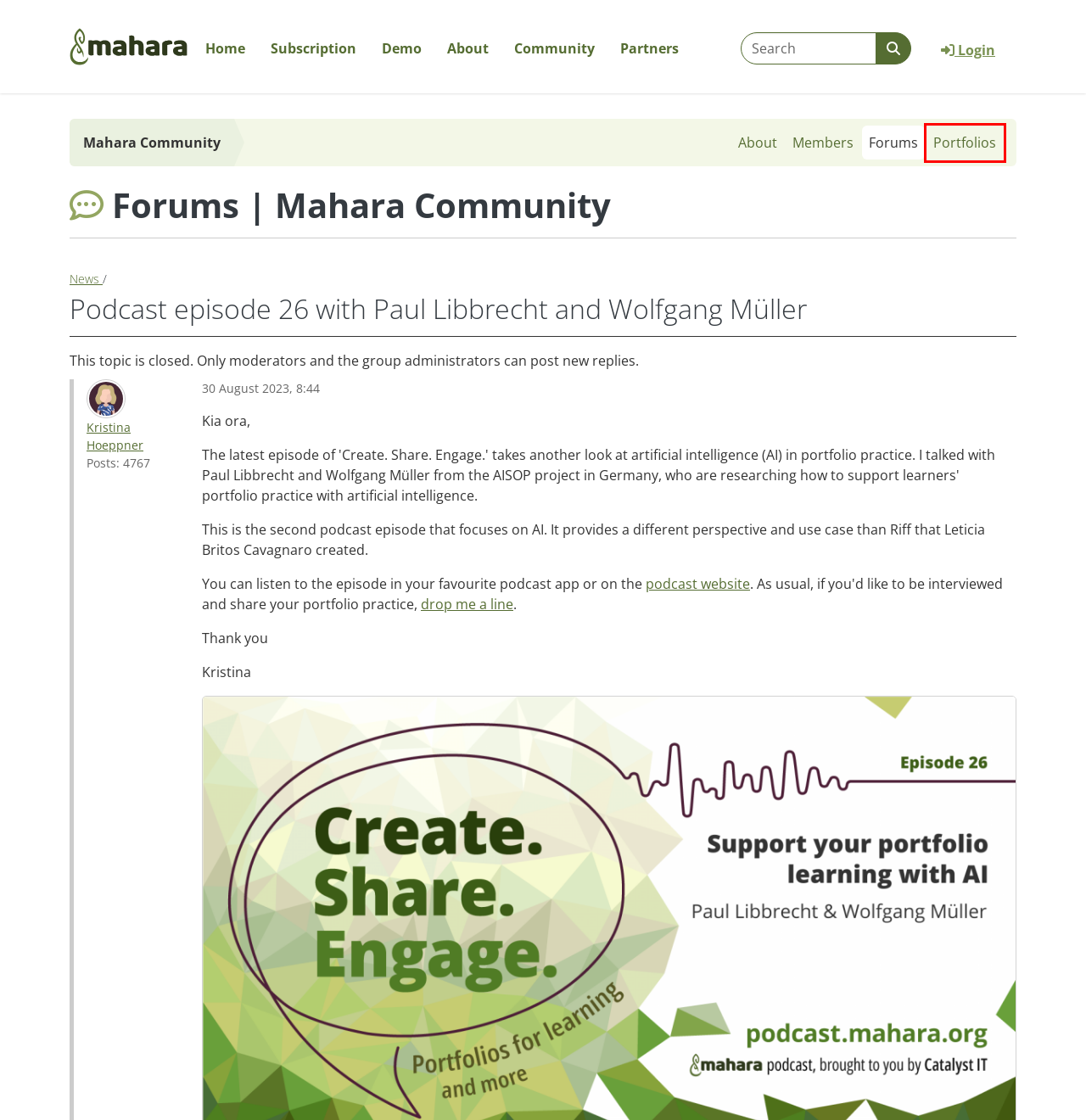Given a screenshot of a webpage with a red bounding box, please pick the webpage description that best fits the new webpage after clicking the element inside the bounding box. Here are the candidates:
A. Mahara Community - Mahara ePortfolio System
B. Mahara Community - Group portfolios - Mahara ePortfolio System
C. Kristina Hoeppner - Mahara ePortfolio System
D. Home - Mahara ePortfolio System
E. Mahara for organisations - Mahara ePortfolio System
F. Mahara Community - Forums - Mahara ePortfolio System
G. Mahara Community - News - Mahara ePortfolio System
H. Mahara Community - Members - Mahara ePortfolio System

B